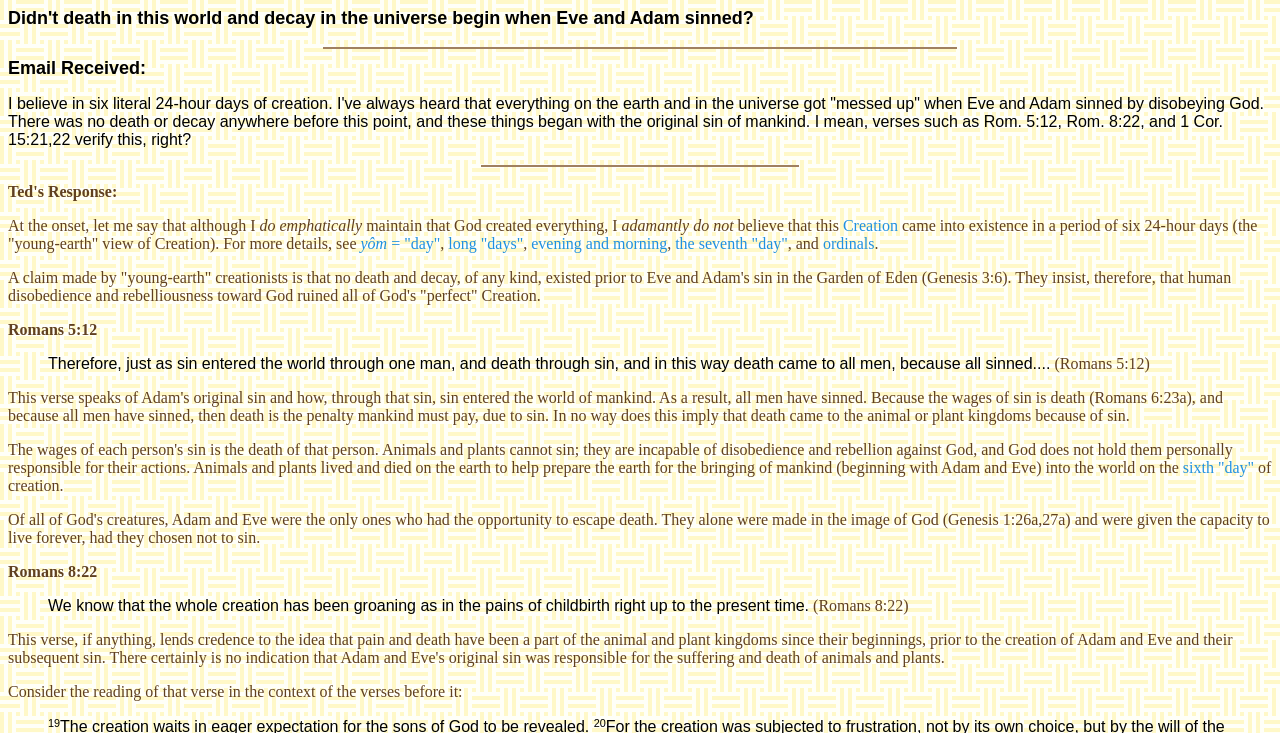What is the significance of Romans 5:12 in this discussion?
Provide a thorough and detailed answer to the question.

Romans 5:12 is quoted on the webpage as saying 'Therefore, just as sin entered the world through one man, and death through sin, and in this way death came to all men, because all sinned....' This verse is used to support the idea that death and decay entered the world as a result of sin, specifically the sin of Adam and Eve.